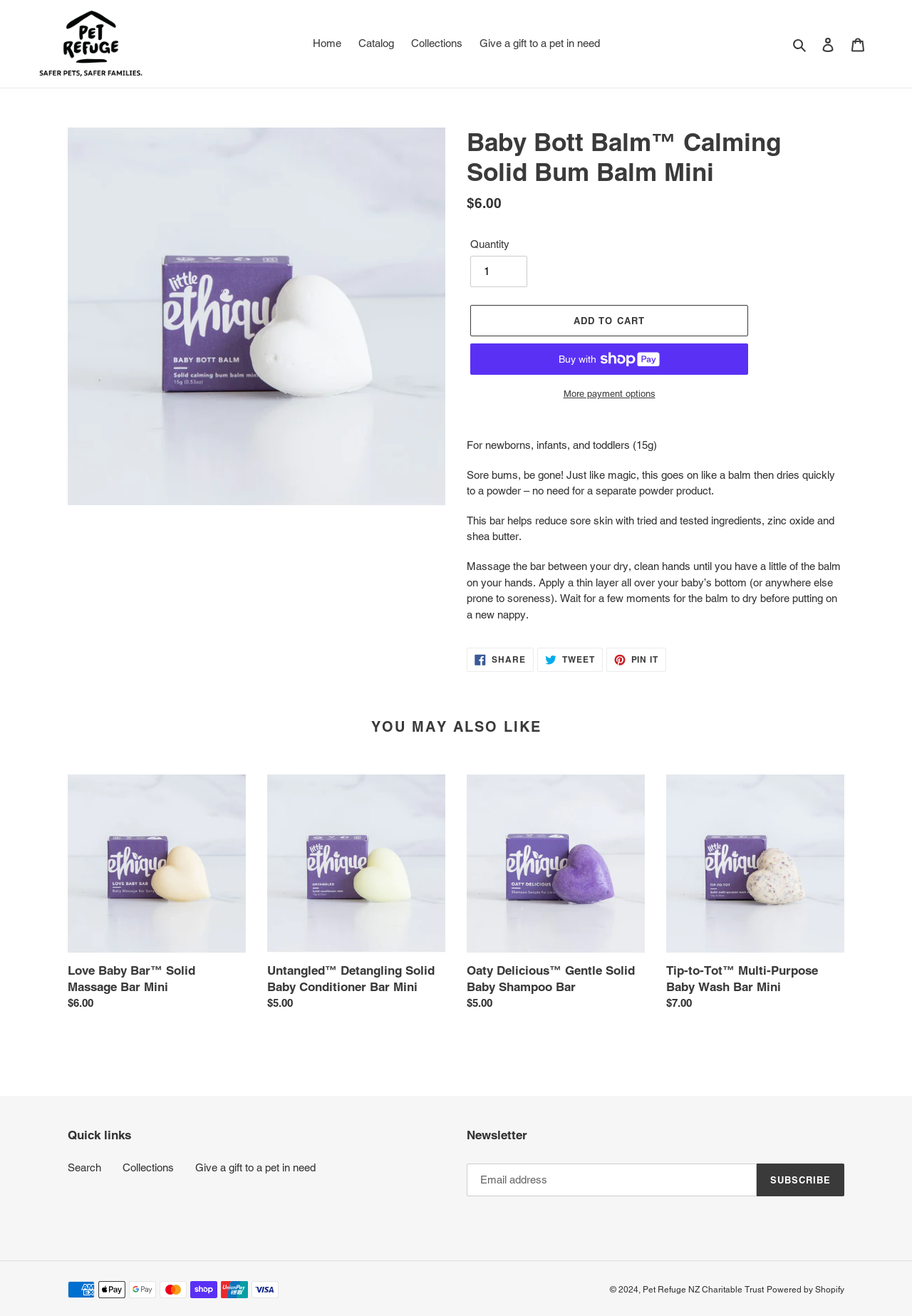Indicate the bounding box coordinates of the element that needs to be clicked to satisfy the following instruction: "Subscribe to the newsletter". The coordinates should be four float numbers between 0 and 1, i.e., [left, top, right, bottom].

[0.829, 0.884, 0.926, 0.909]